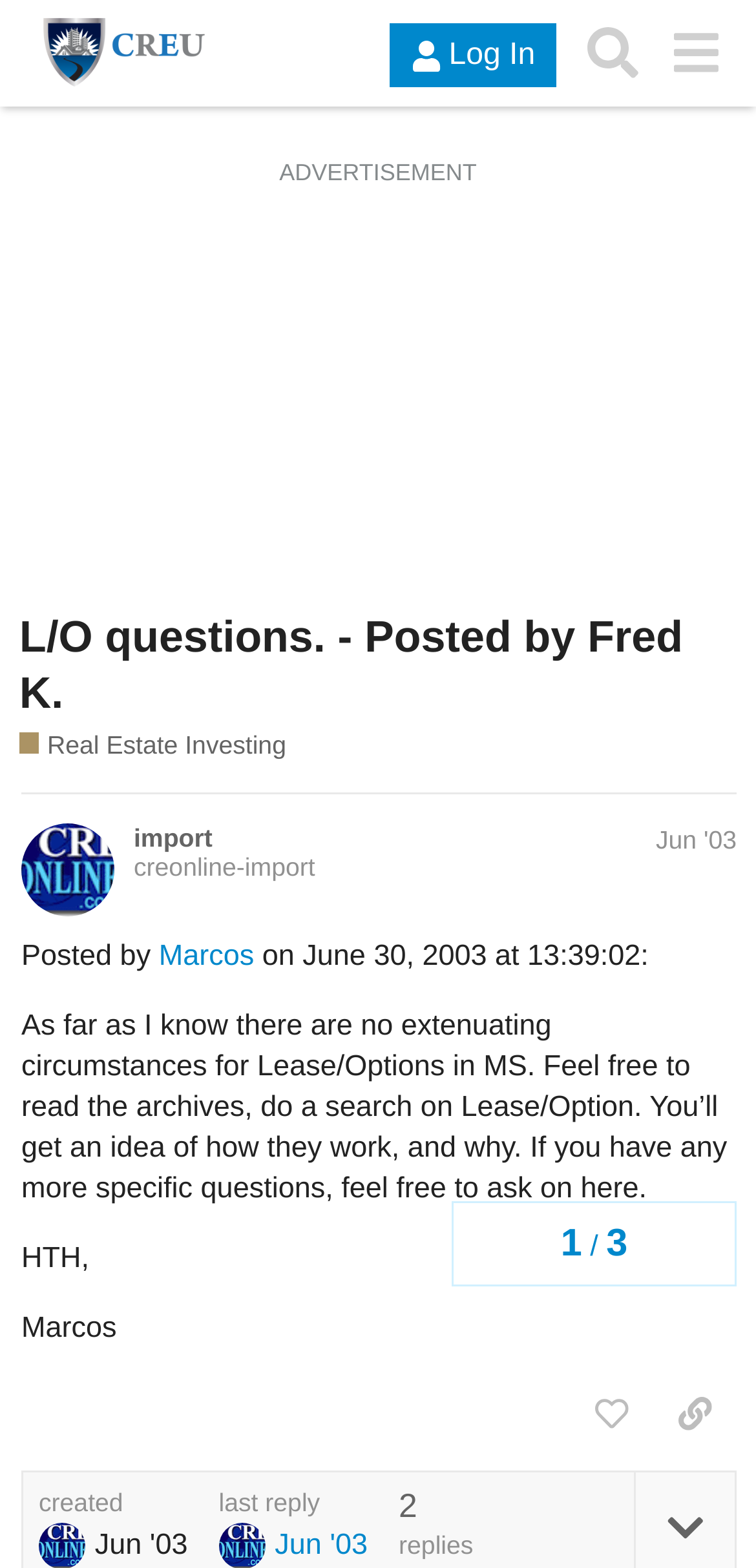What is the topic of this forum?
From the details in the image, answer the question comprehensively.

I found the topic by looking at the link 'Real Estate Investing' which is located below the heading 'L/O questions. - Posted by Fred K.'. This link is also described as 'This forum is for discussing real estate investments, real estate investing, creative real estate techniques, and all other real estate investing related subjects.'.